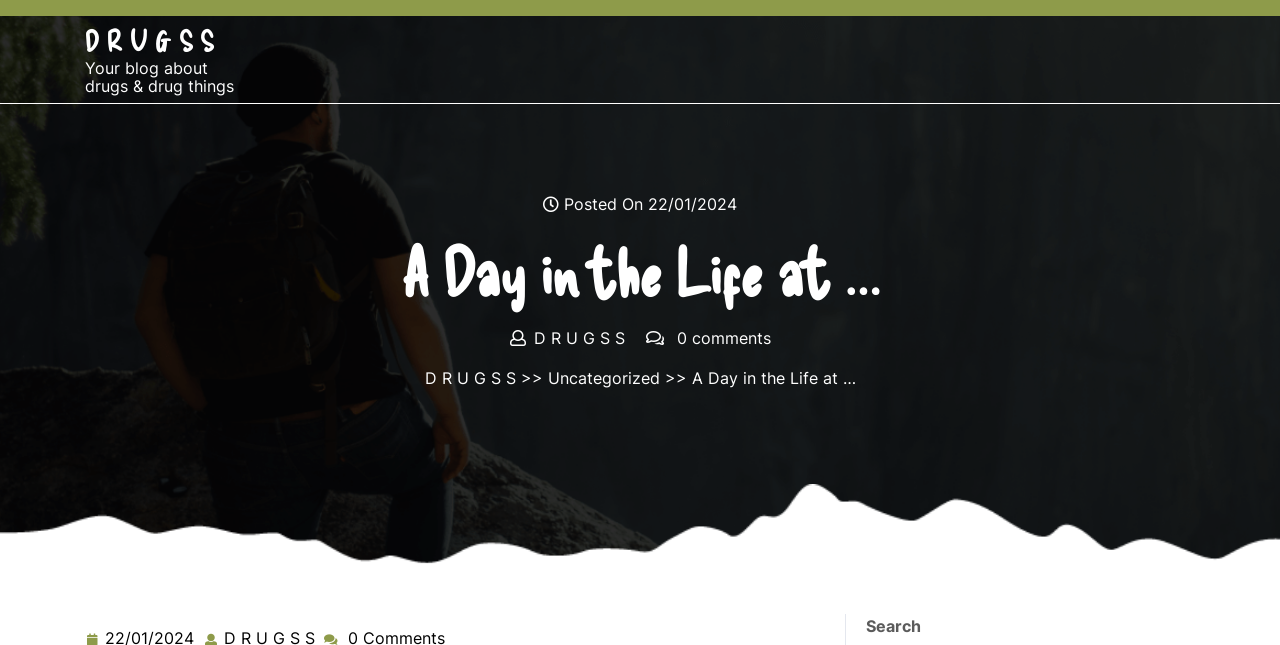What is the date of the post?
Answer the question with a detailed explanation, including all necessary information.

I found this answer by looking at the StaticText element with the text 'Posted On 22/01/2024'. This element is likely indicating the date when the post was published.